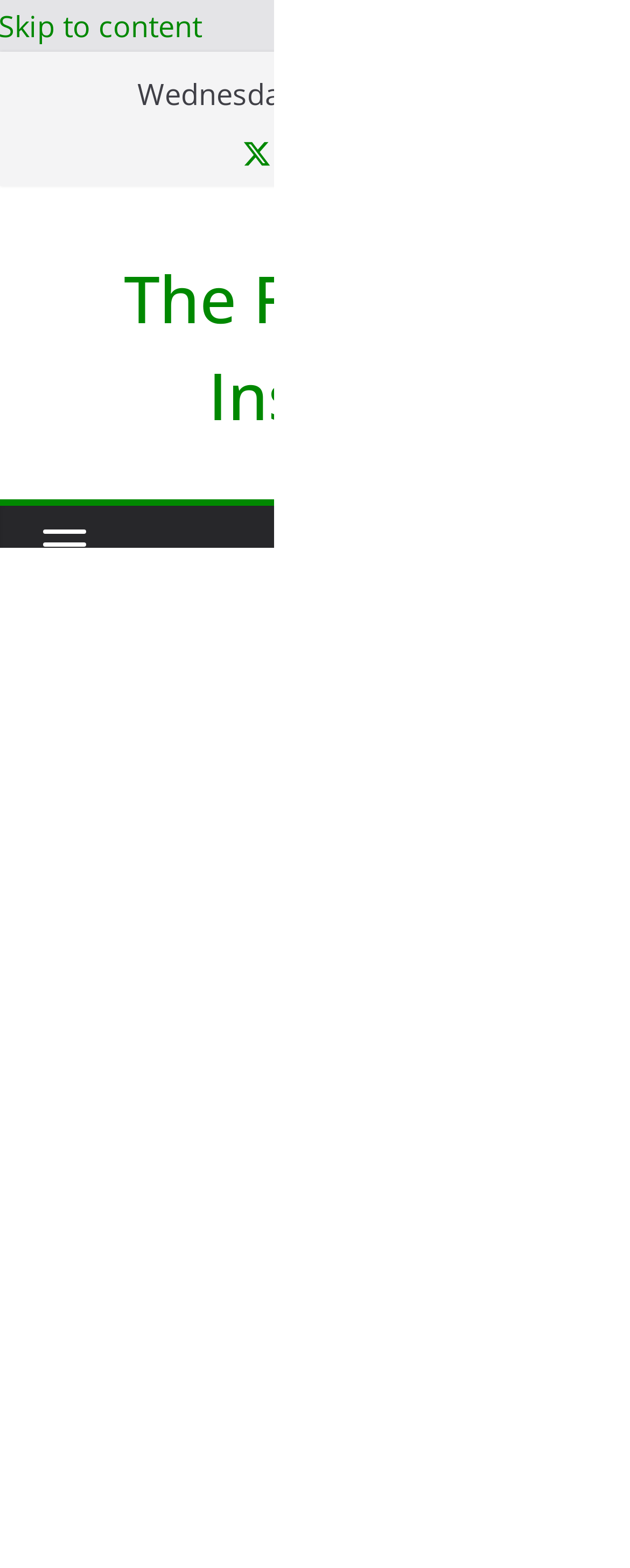Determine the bounding box coordinates (top-left x, top-left y, bottom-right x, bottom-right y) of the UI element described in the following text: Crop Cultivation and Management

[0.092, 0.454, 0.623, 0.481]